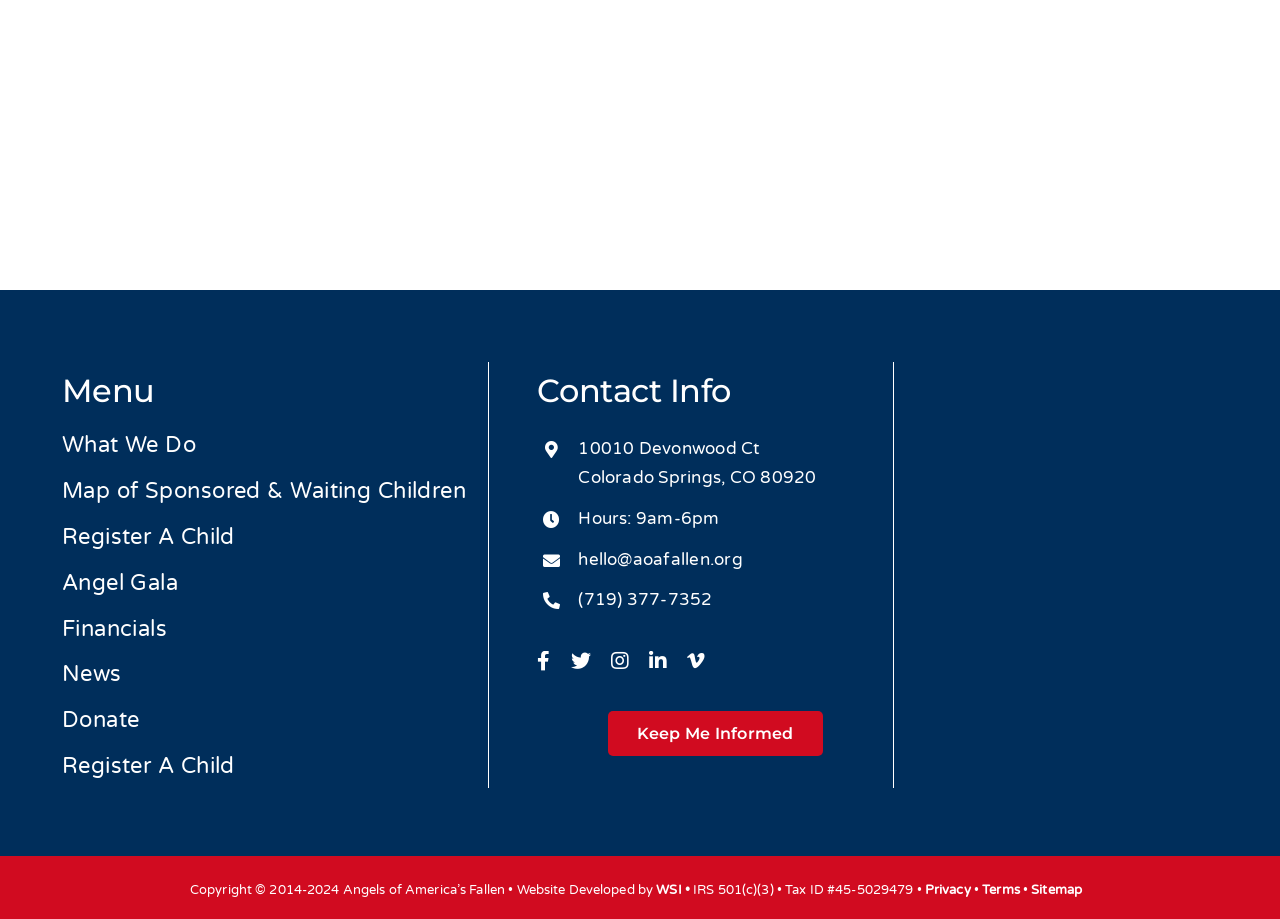Ascertain the bounding box coordinates for the UI element detailed here: "alt="PayPal Button" aria-label="Donate via PayPal"". The coordinates should be provided as [left, top, right, bottom] with each value being a float between 0 and 1.

None